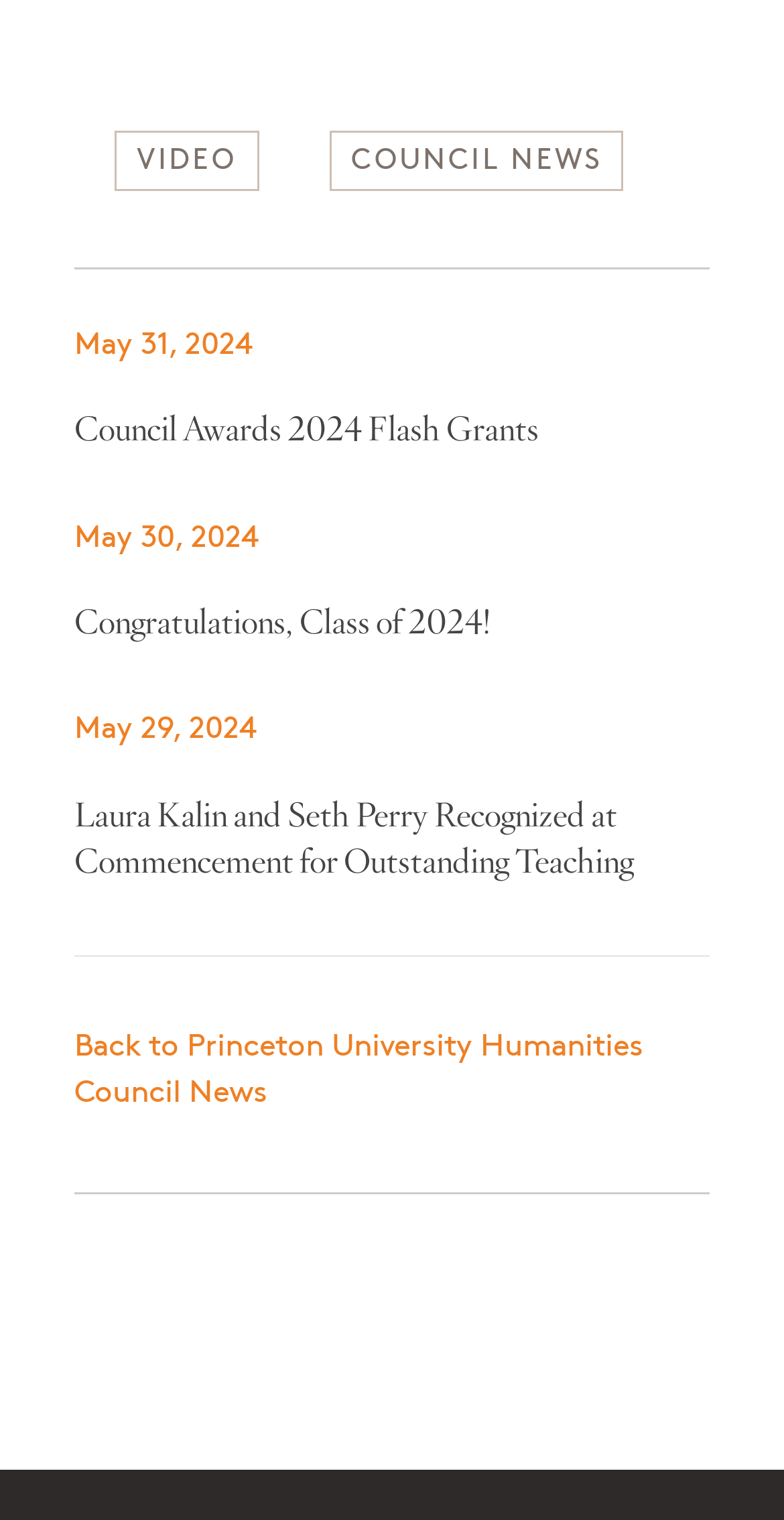What is the category of the news article about the Class of 2024?
Using the image as a reference, answer the question with a short word or phrase.

Congratulations